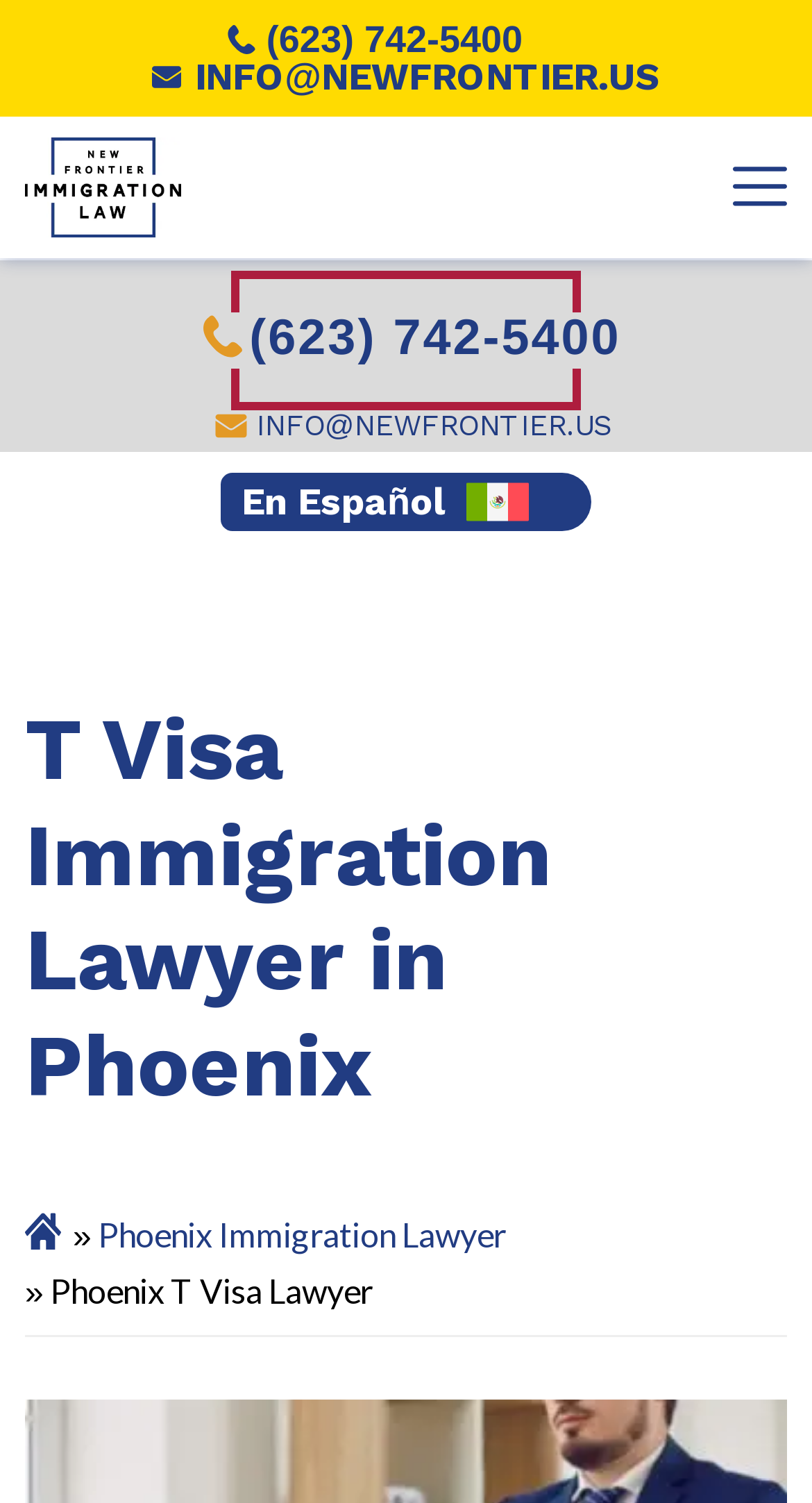Determine the bounding box coordinates of the element's region needed to click to follow the instruction: "Switch to Spanish". Provide these coordinates as four float numbers between 0 and 1, formatted as [left, top, right, bottom].

[0.272, 0.315, 0.728, 0.354]